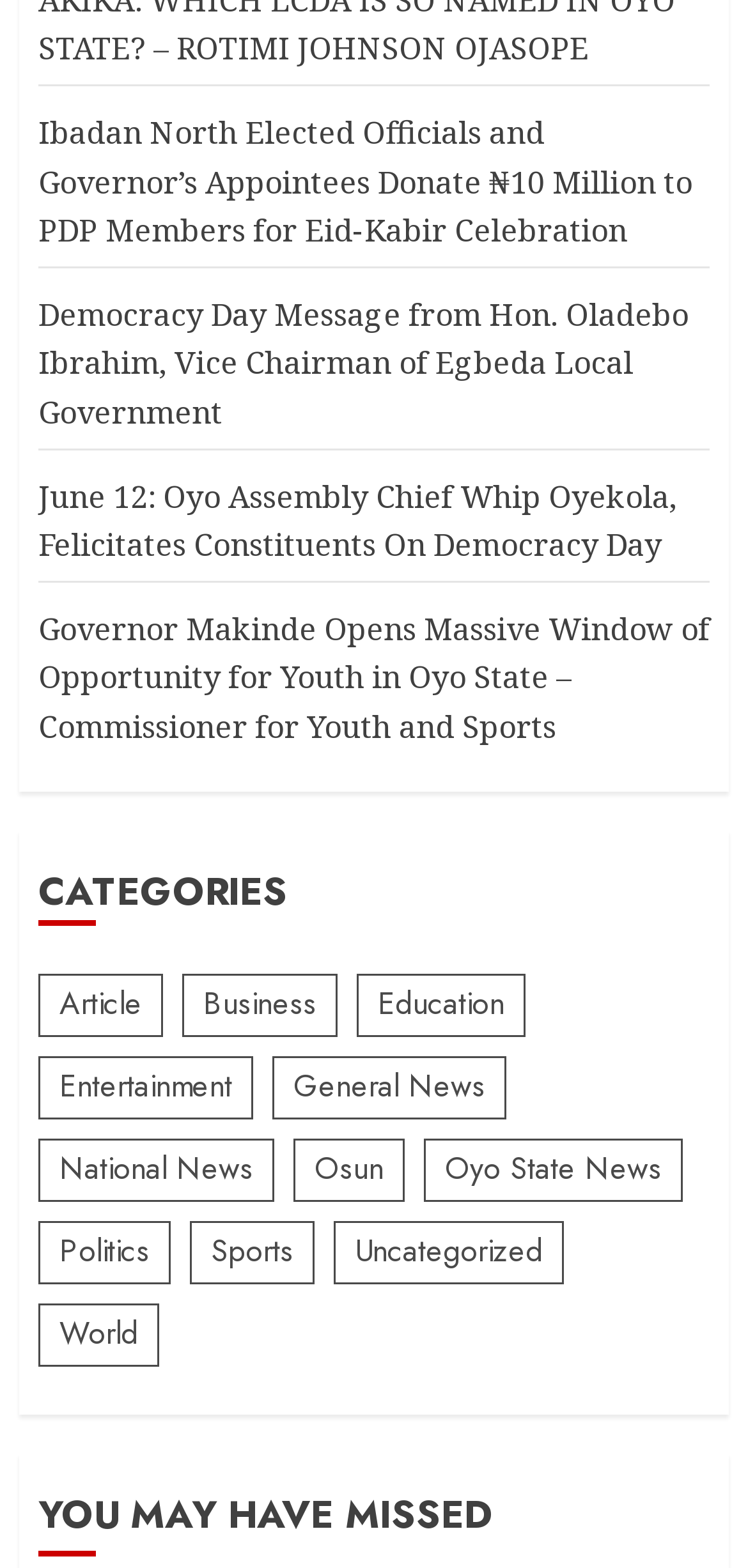Determine the bounding box coordinates for the clickable element to execute this instruction: "View articles in the Education category". Provide the coordinates as four float numbers between 0 and 1, i.e., [left, top, right, bottom].

[0.477, 0.621, 0.703, 0.661]